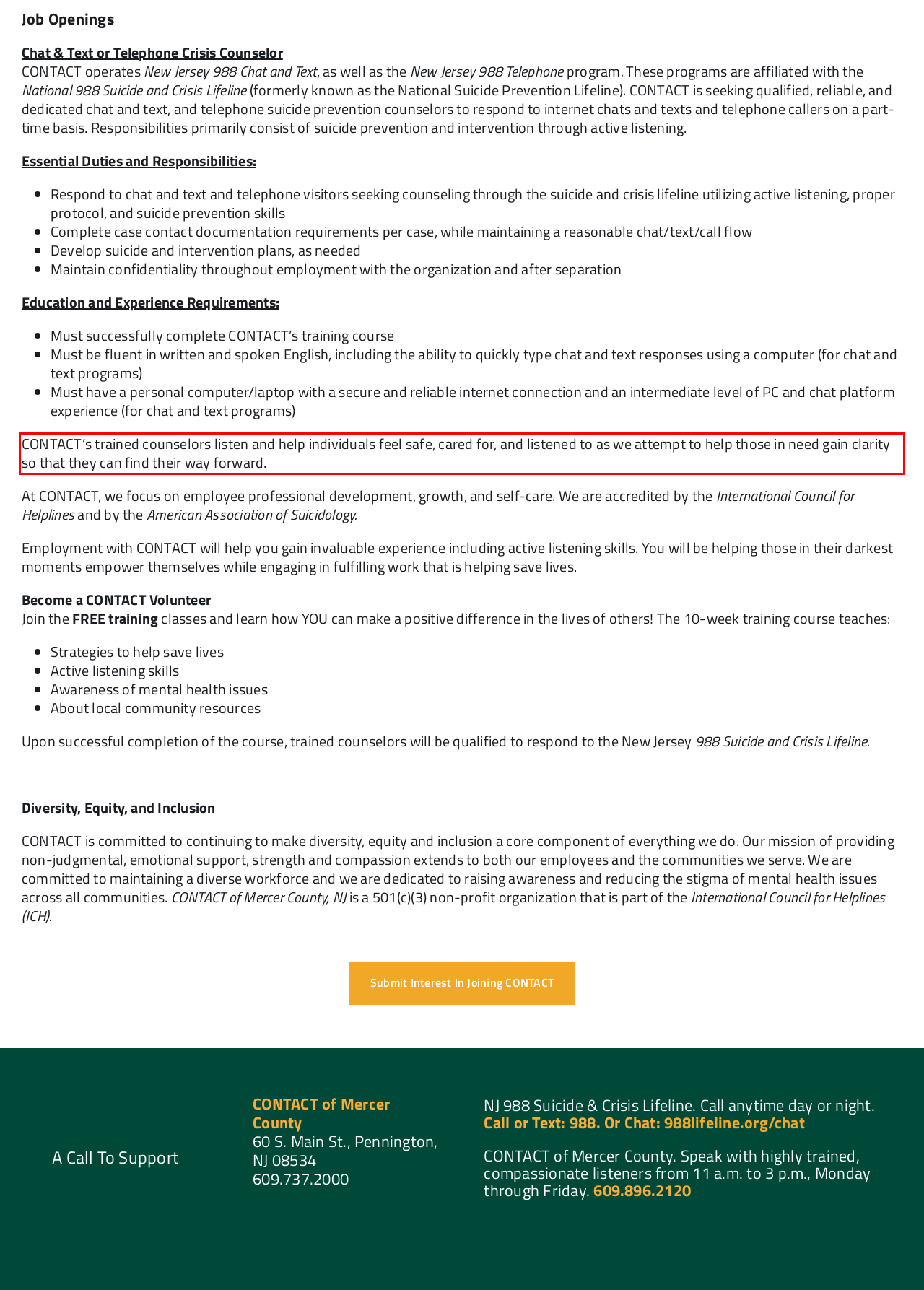Given a screenshot of a webpage with a red bounding box, please identify and retrieve the text inside the red rectangle.

CONTACT’s trained counselors listen and help individuals feel safe, cared for, and listened to as we attempt to help those in need gain clarity so that they can find their way forward.